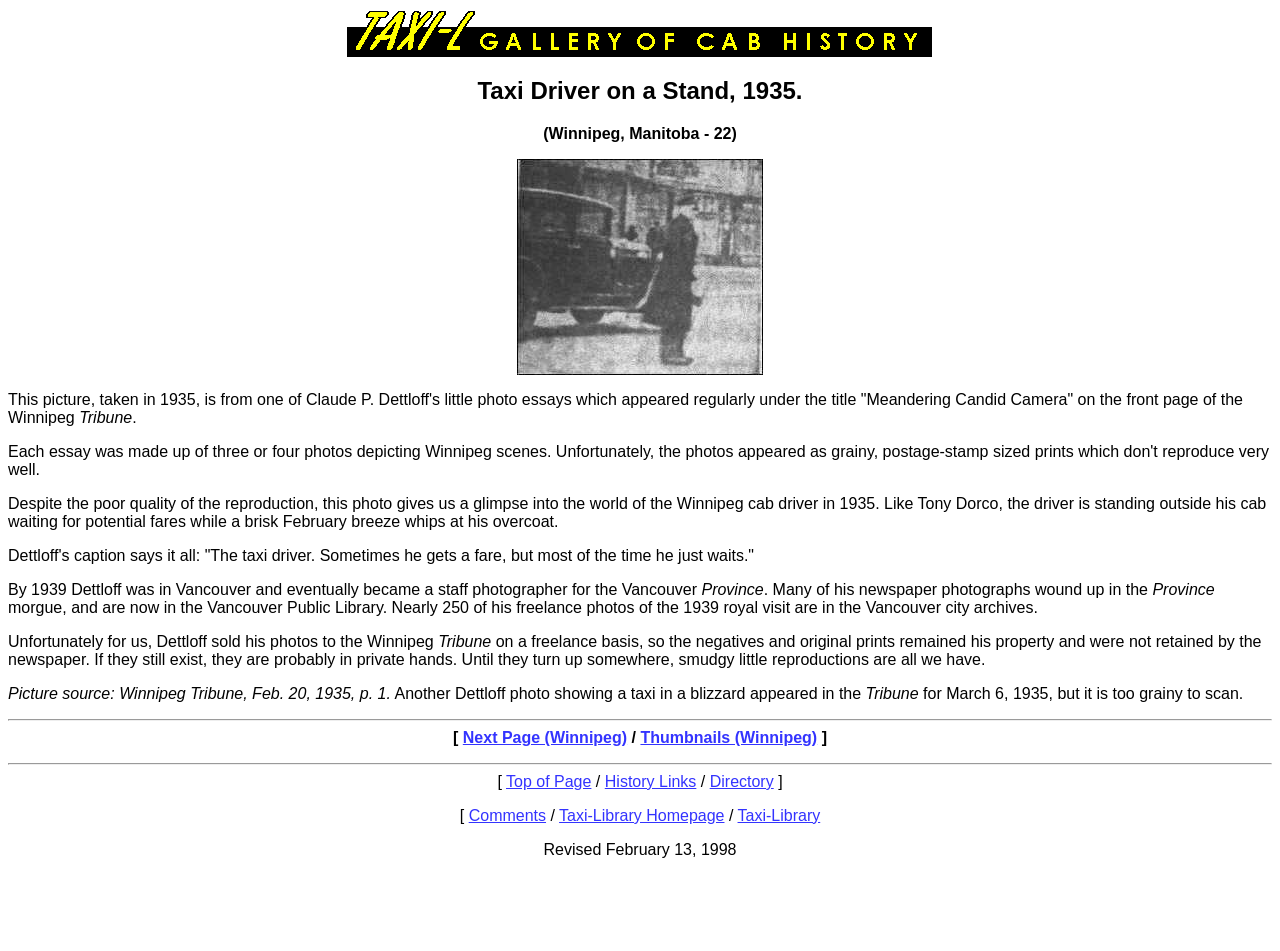What is the year of the picture?
Please look at the screenshot and answer in one word or a short phrase.

1935